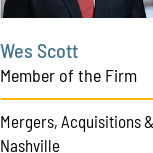Provide a thorough description of the image.

The image features Wes Scott, a prominent member of a law firm, known for his expertise in mergers, acquisitions, and divestitures within the health care sector. Dressed in a professional suit, Scott exemplifies leadership and professionalism, suggesting his significant role in the firm's Nashville office. Below his name, the designation "Member of the Firm" emphasizes his integral position, while the mention of his specialization highlights his focus on navigating complex transactions in the health care industry. The setting appears to complement his professional demeanor, indicating a blend of authority and approachability.